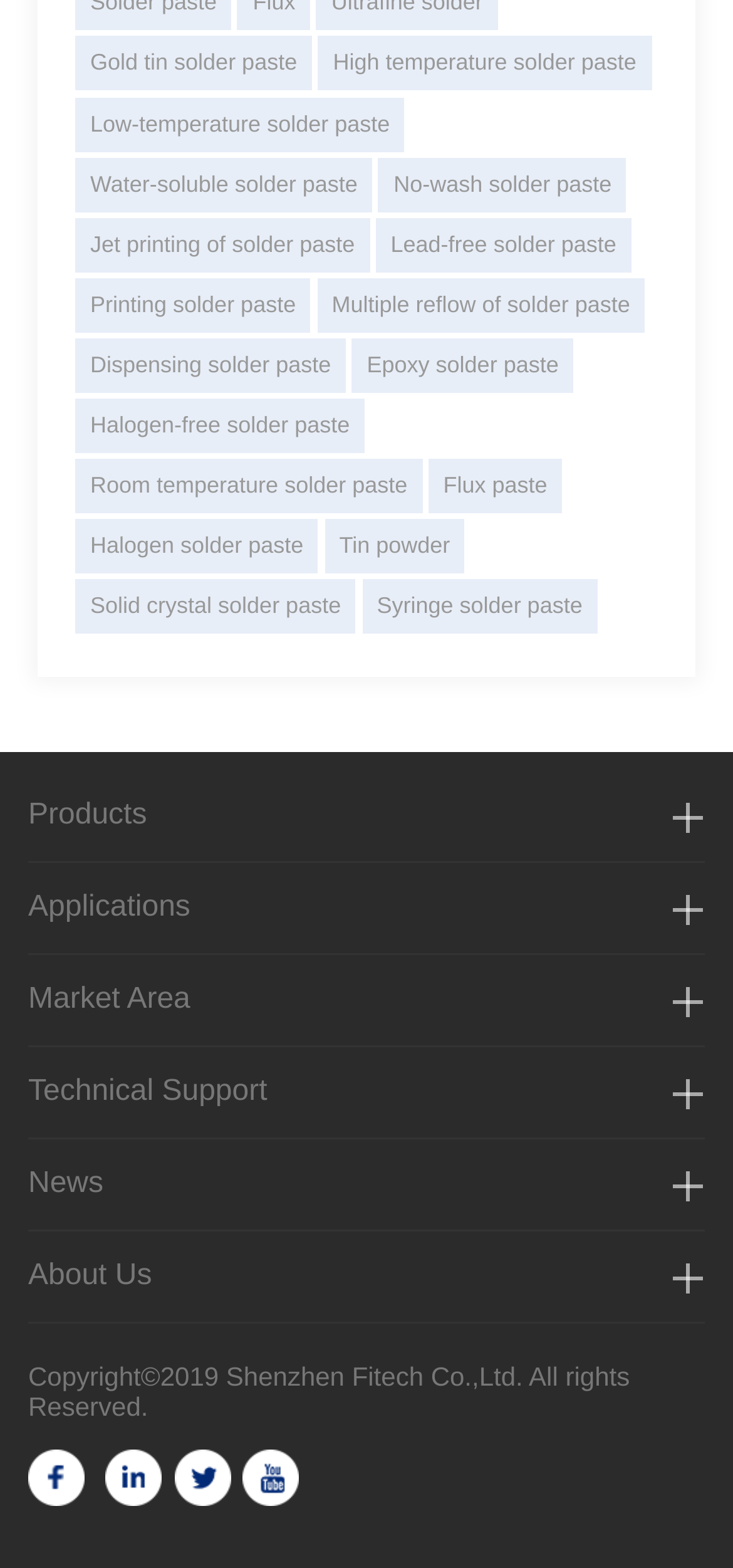Please pinpoint the bounding box coordinates for the region I should click to adhere to this instruction: "Click on the Turno link".

None